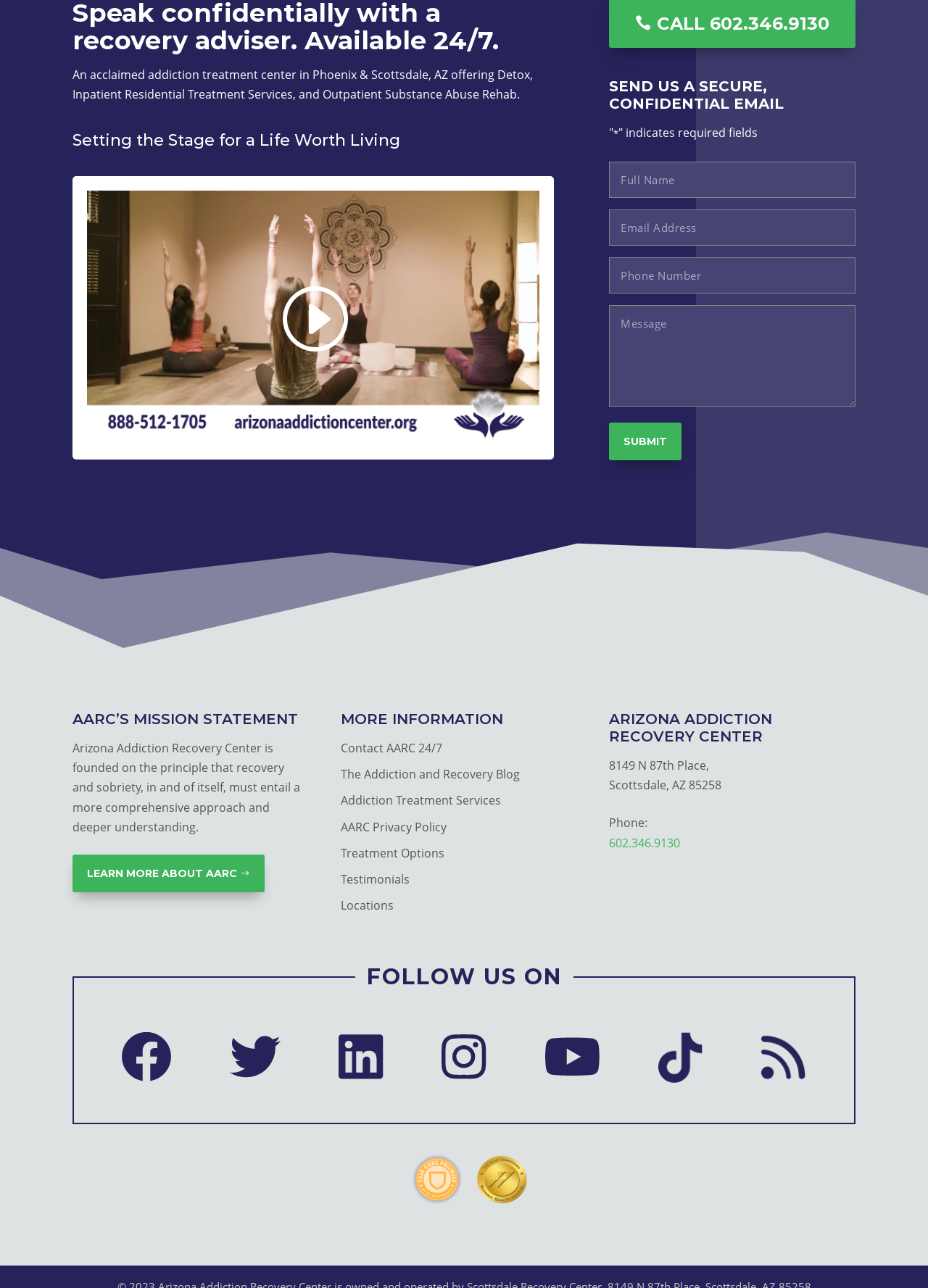Determine the bounding box coordinates of the region I should click to achieve the following instruction: "Connect to MongoDB database". Ensure the bounding box coordinates are four float numbers between 0 and 1, i.e., [left, top, right, bottom].

None